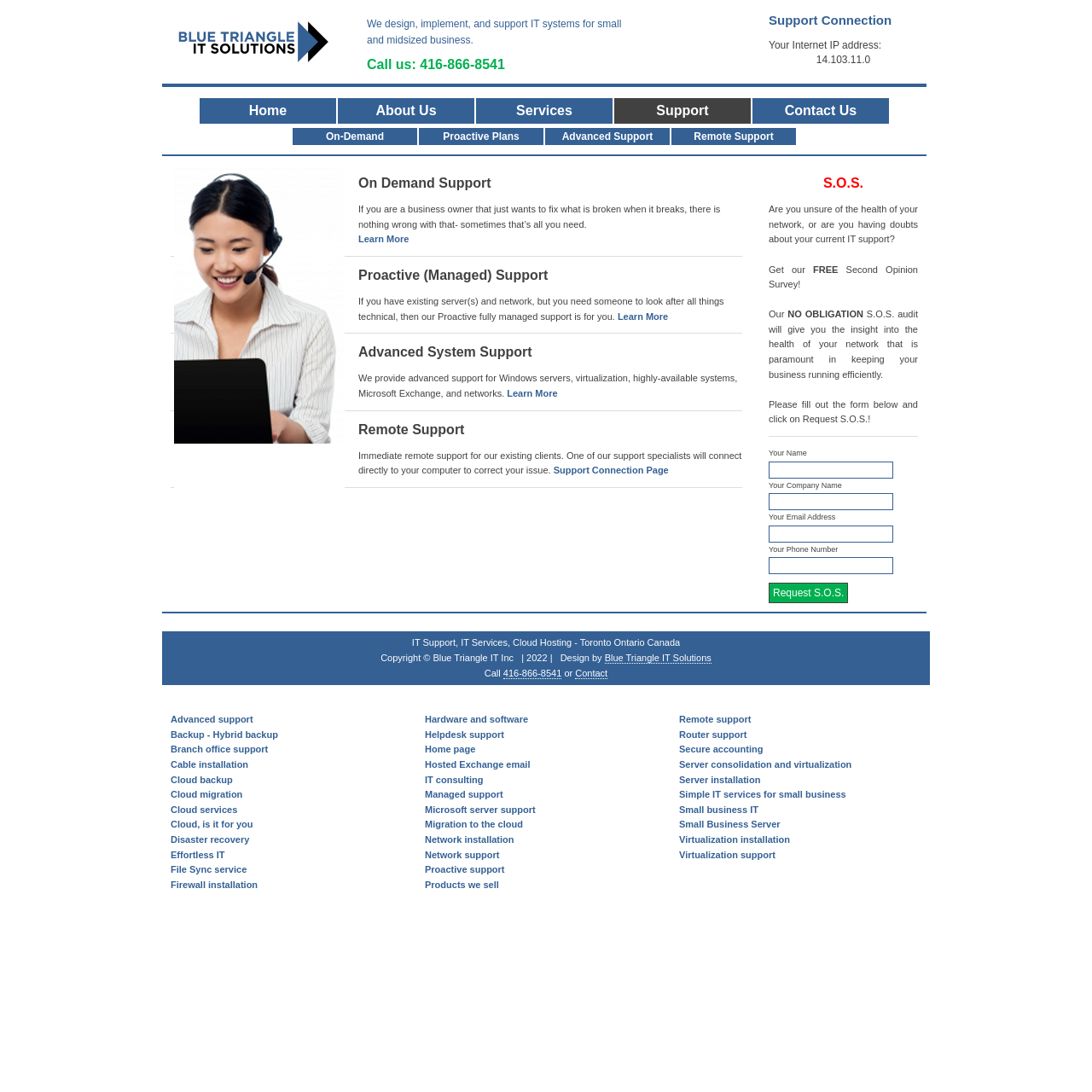Please identify the bounding box coordinates of the element that needs to be clicked to execute the following command: "Call the phone number". Provide the bounding box using four float numbers between 0 and 1, formatted as [left, top, right, bottom].

[0.385, 0.052, 0.462, 0.065]